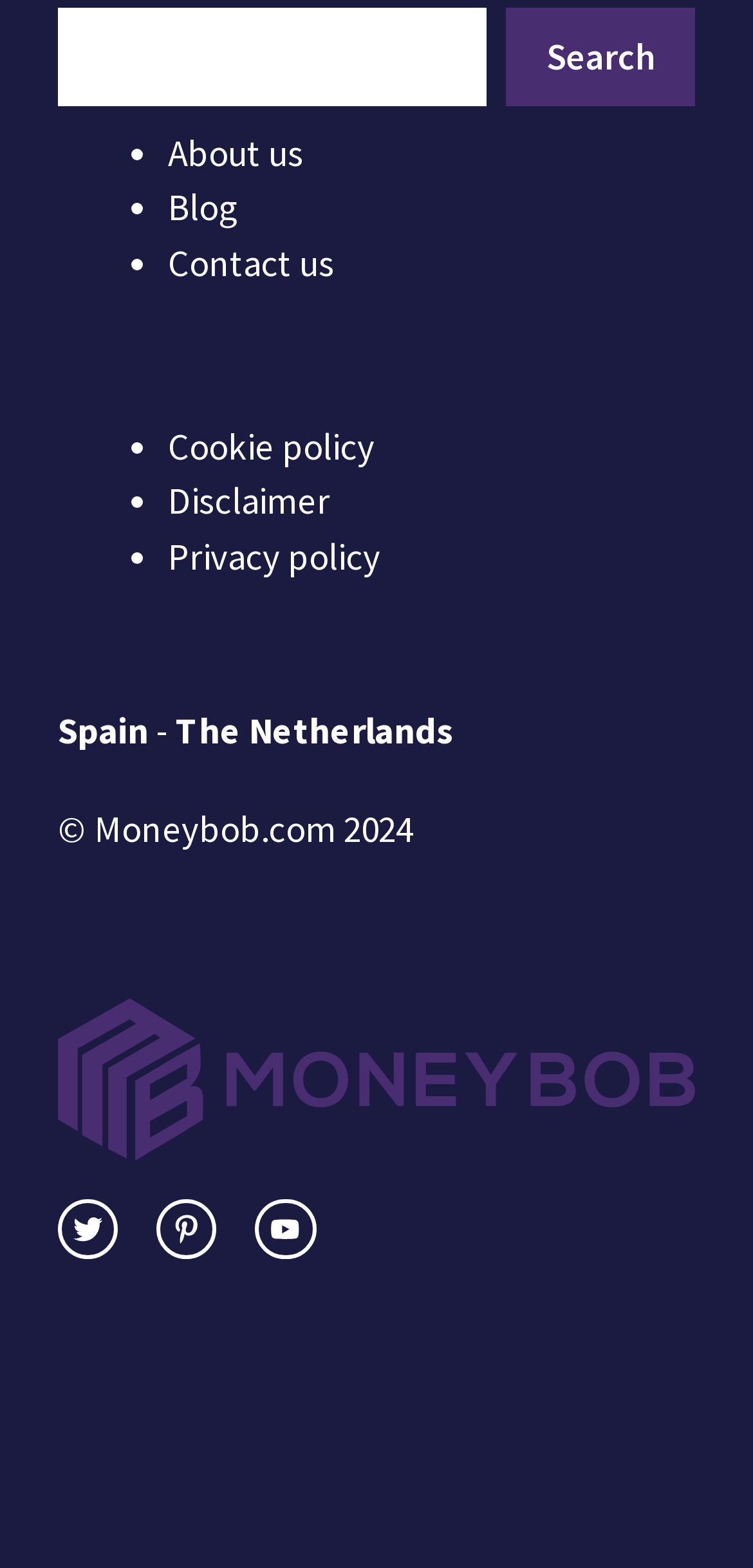Determine the bounding box coordinates of the clickable area required to perform the following instruction: "Search for something". The coordinates should be represented as four float numbers between 0 and 1: [left, top, right, bottom].

[0.077, 0.005, 0.923, 0.067]